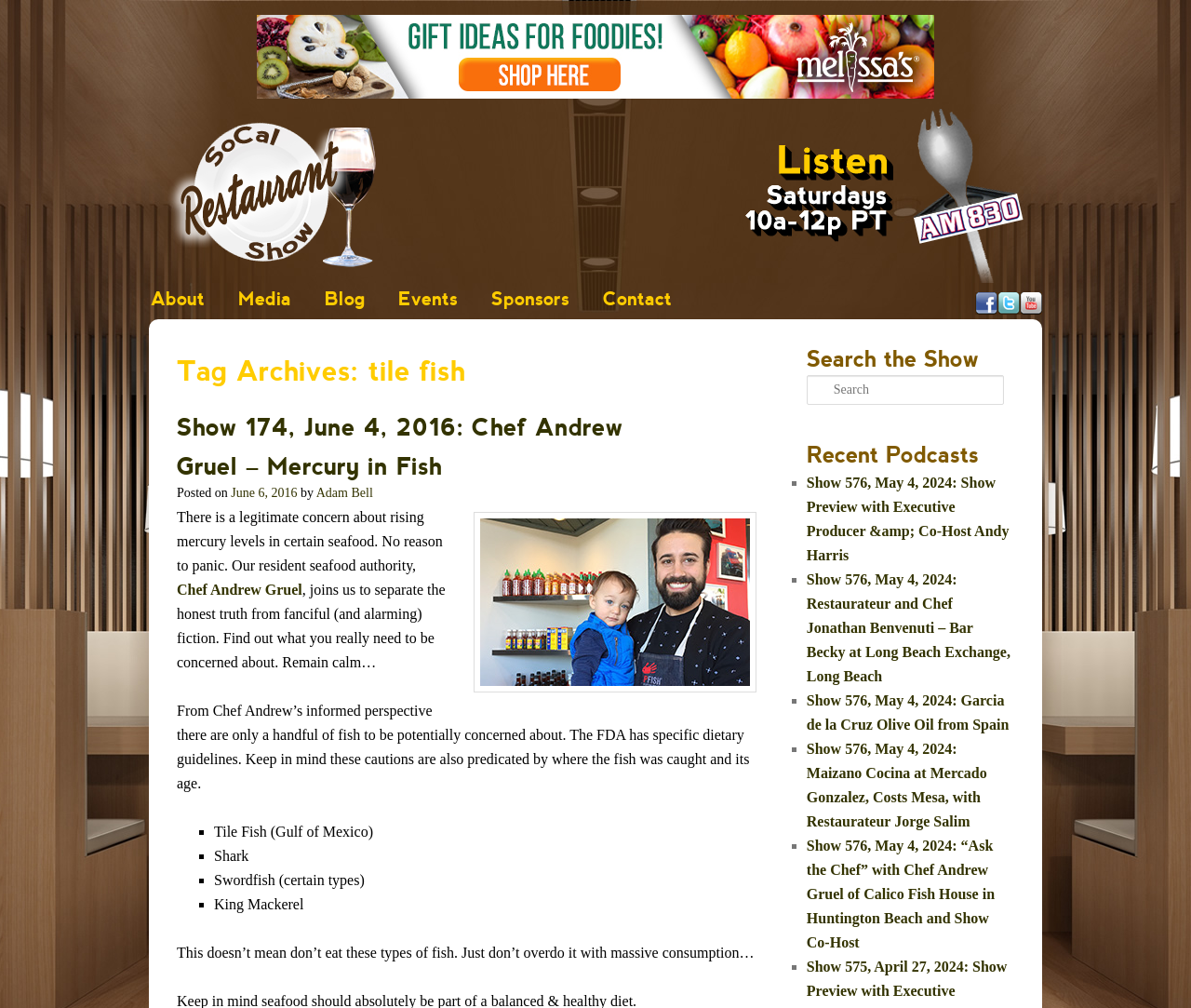Using the description: "Twitter", determine the UI element's bounding box coordinates. Ensure the coordinates are in the format of four float numbers between 0 and 1, i.e., [left, top, right, bottom].

[0.838, 0.29, 0.856, 0.312]